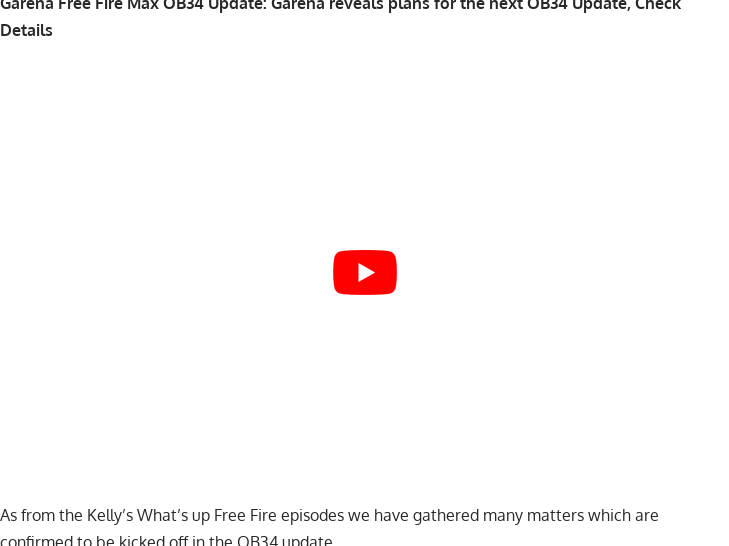What is the source of insights for the OB34 update?
Observe the image and answer the question with a one-word or short phrase response.

Kelly's What's up Free Fire episodes